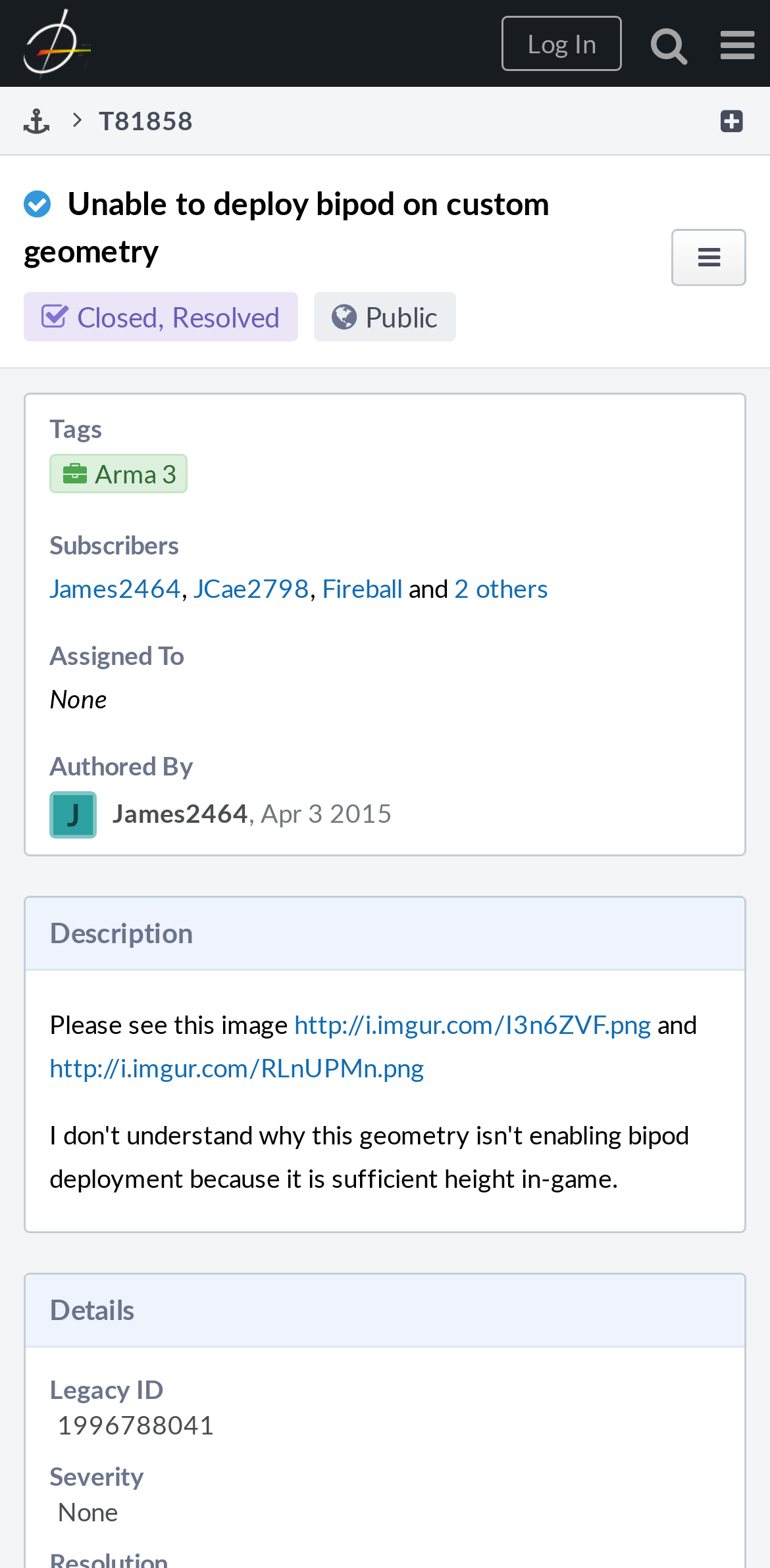Determine the bounding box coordinates of the clickable area required to perform the following instruction: "Go to 'Home' page". The coordinates should be represented as four float numbers between 0 and 1: [left, top, right, bottom].

[0.0, 0.0, 0.118, 0.055]